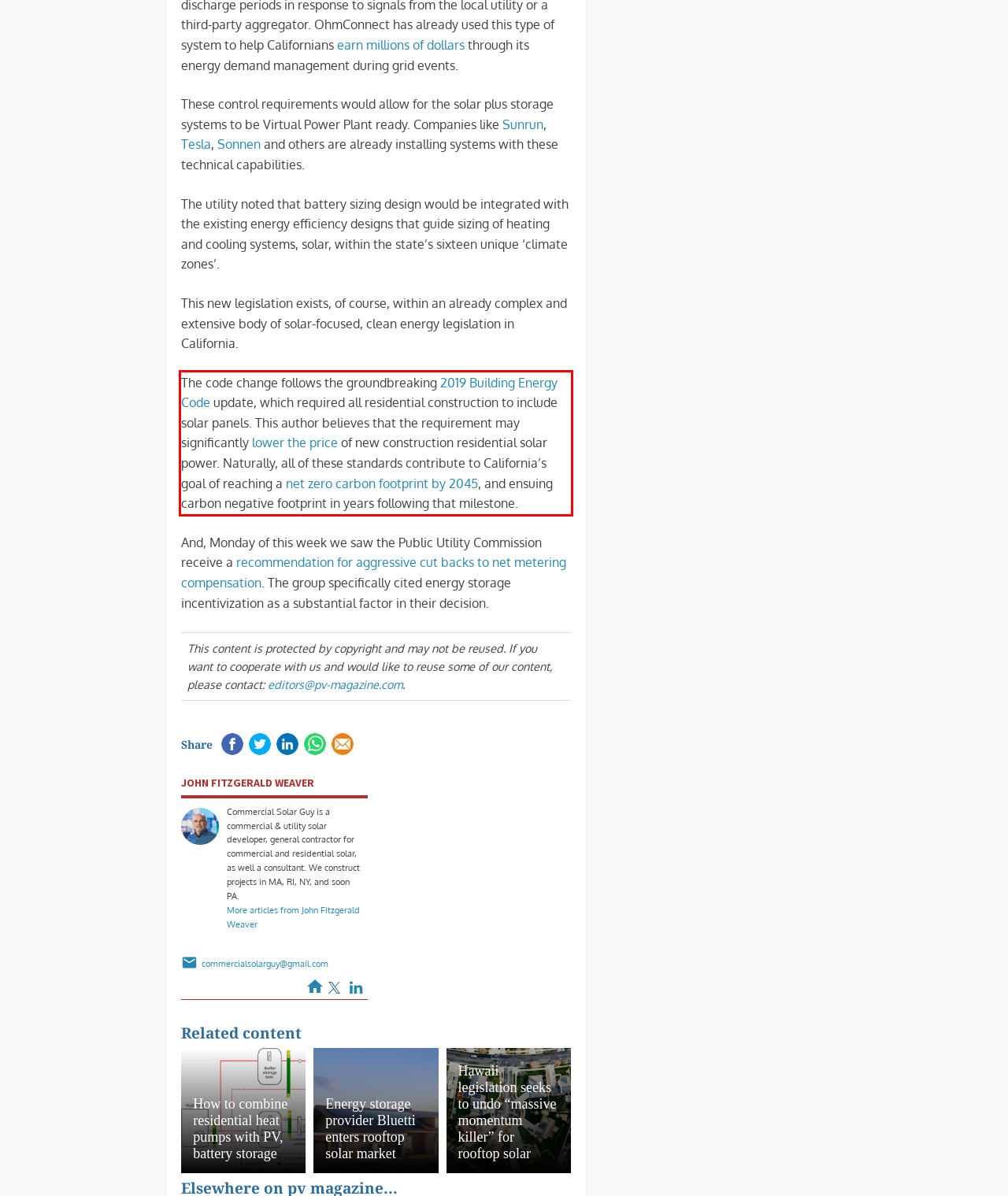Identify the text inside the red bounding box in the provided webpage screenshot and transcribe it.

The code change follows the groundbreaking 2019 Building Energy Code update, which required all residential construction to include solar panels. This author believes that the requirement may significantly lower the price of new construction residential solar power. Naturally, all of these standards contribute to California’s goal of reaching a net zero carbon footprint by 2045, and ensuing carbon negative footprint in years following that milestone.